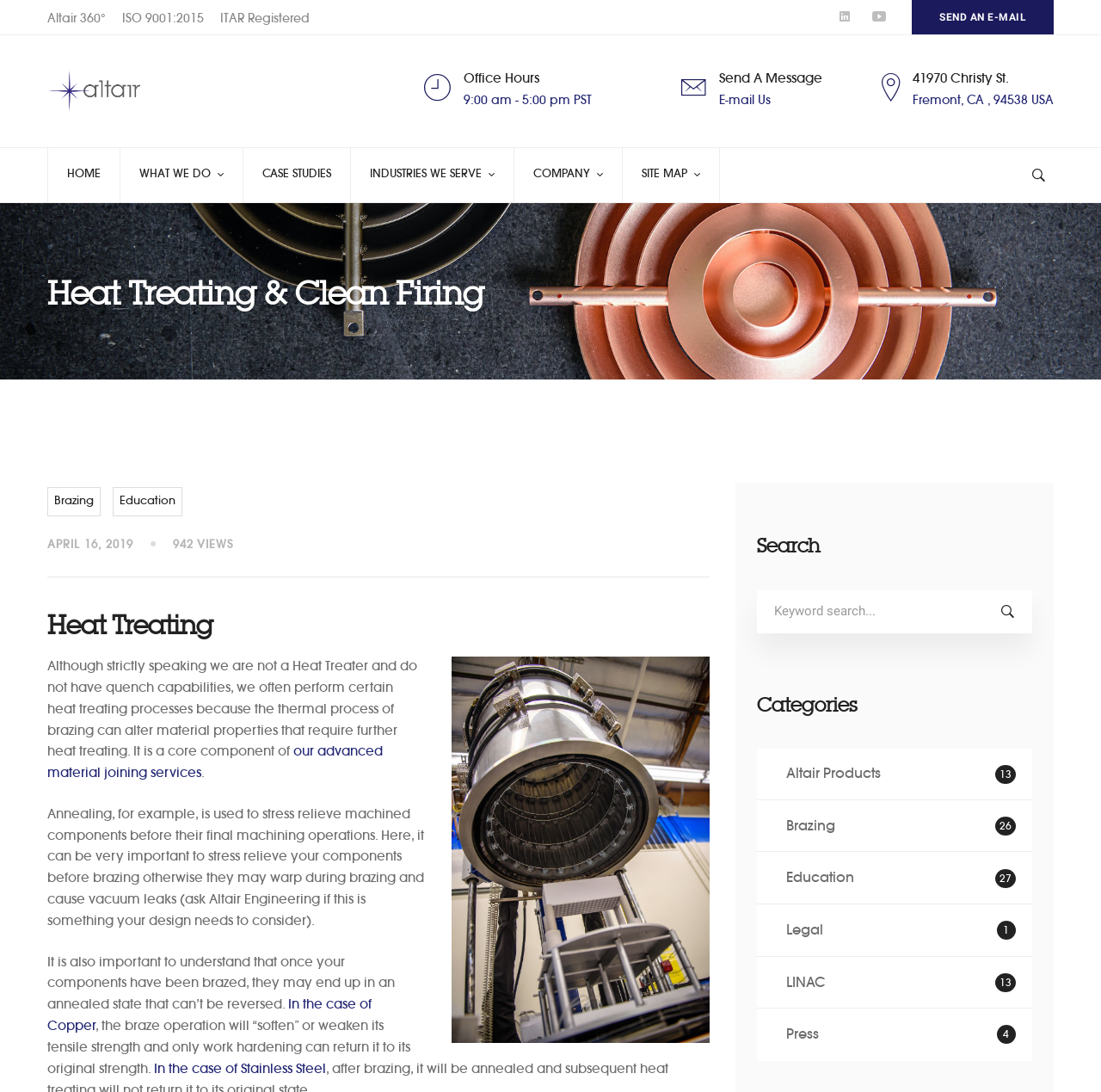Can you pinpoint the bounding box coordinates for the clickable element required for this instruction: "Visit the collaborative innovation program advisory group"? The coordinates should be four float numbers between 0 and 1, i.e., [left, top, right, bottom].

None